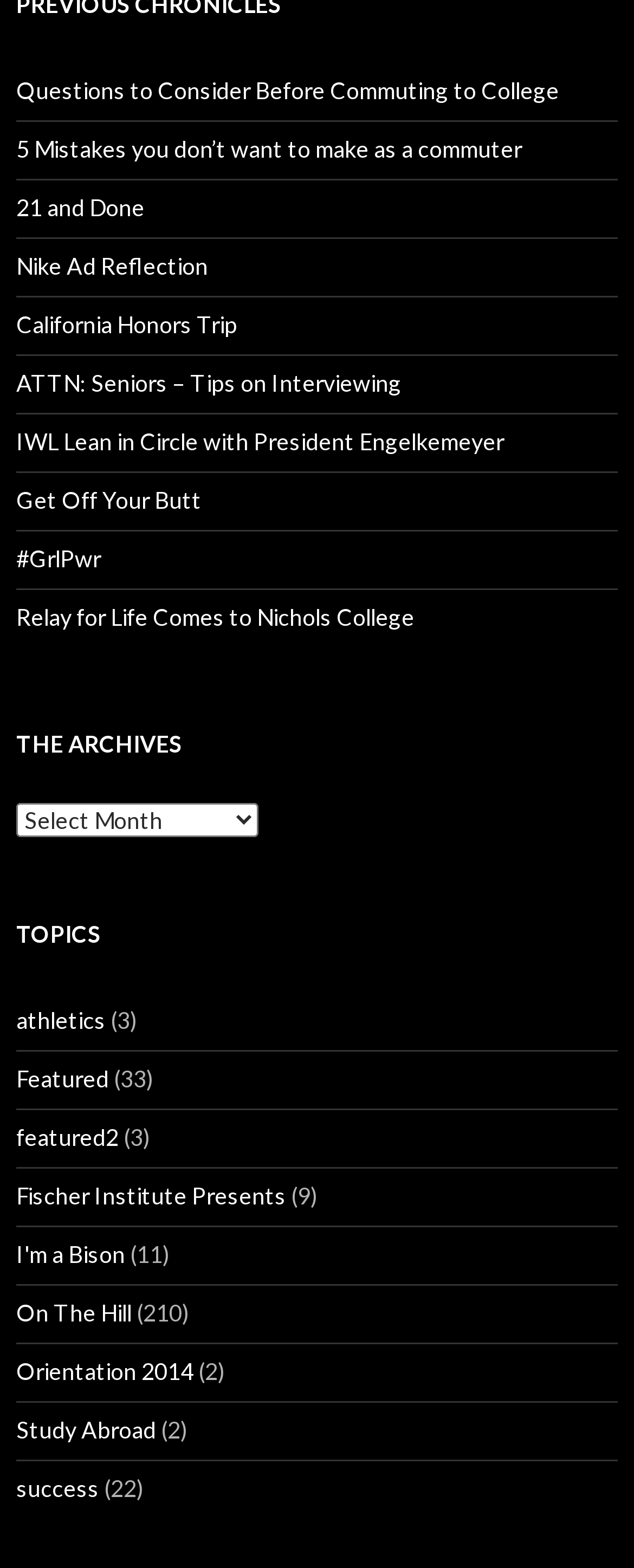Highlight the bounding box coordinates of the region I should click on to meet the following instruction: "Select 'athletics' from the topics".

[0.026, 0.642, 0.167, 0.659]